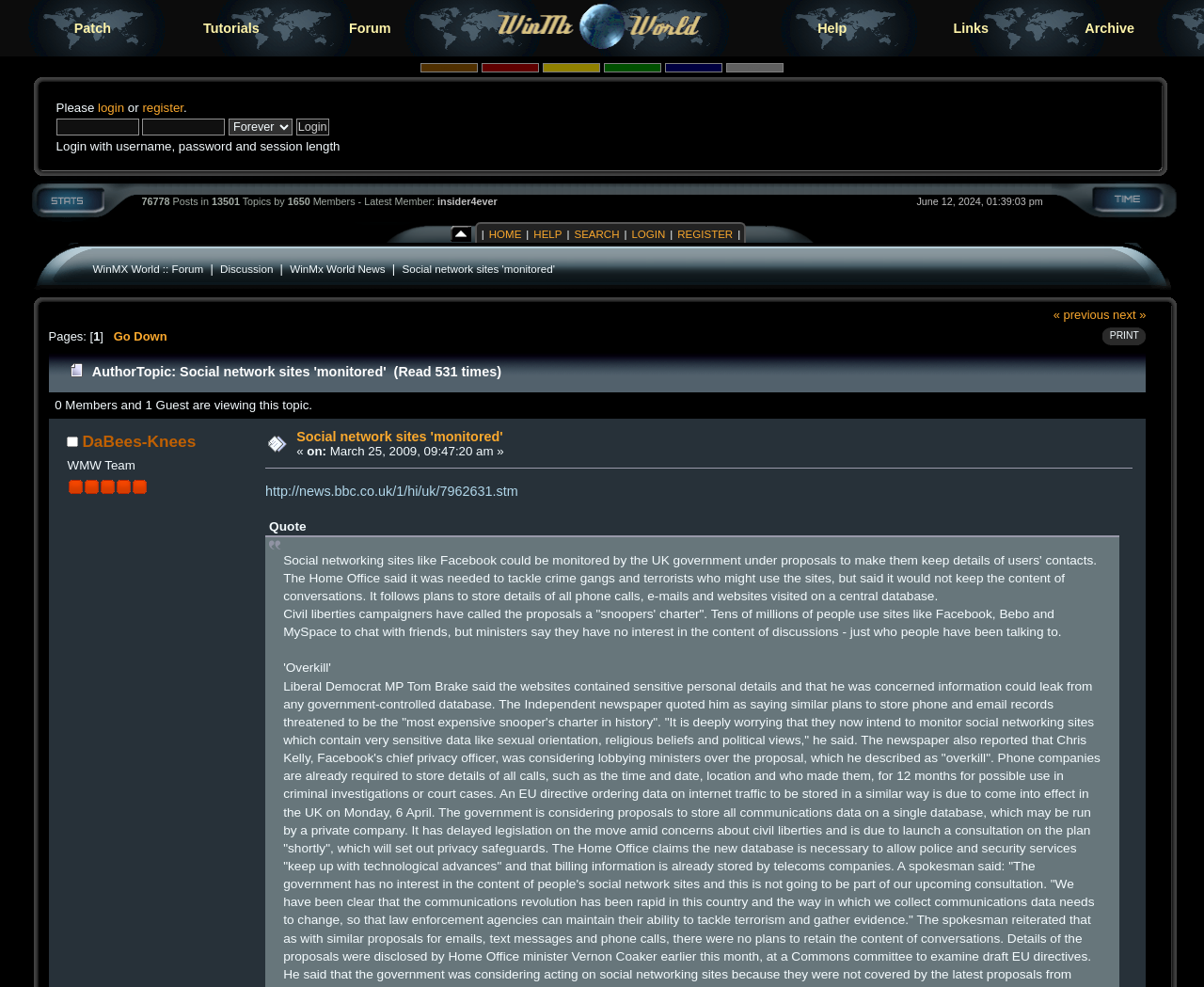Locate the bounding box coordinates of the element you need to click to accomplish the task described by this instruction: "Upload a file".

None